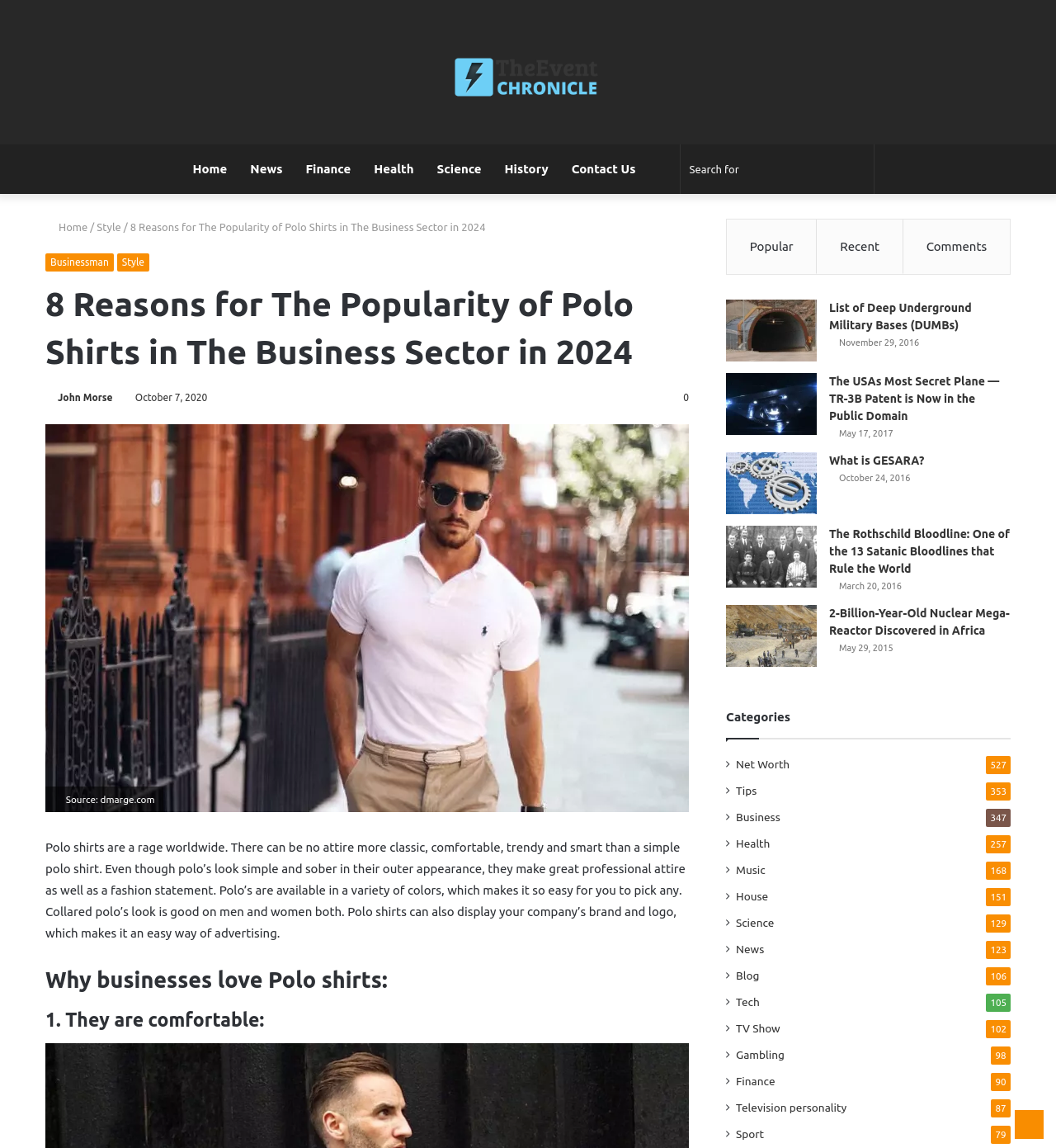Using the information in the image, give a comprehensive answer to the question: 
What is the main topic of the article?

The main topic of the article is polo shirts, specifically their popularity in the business sector in 2024, as indicated by the heading '8 Reasons for The Popularity of Polo Shirts in The Business Sector in 2024'.